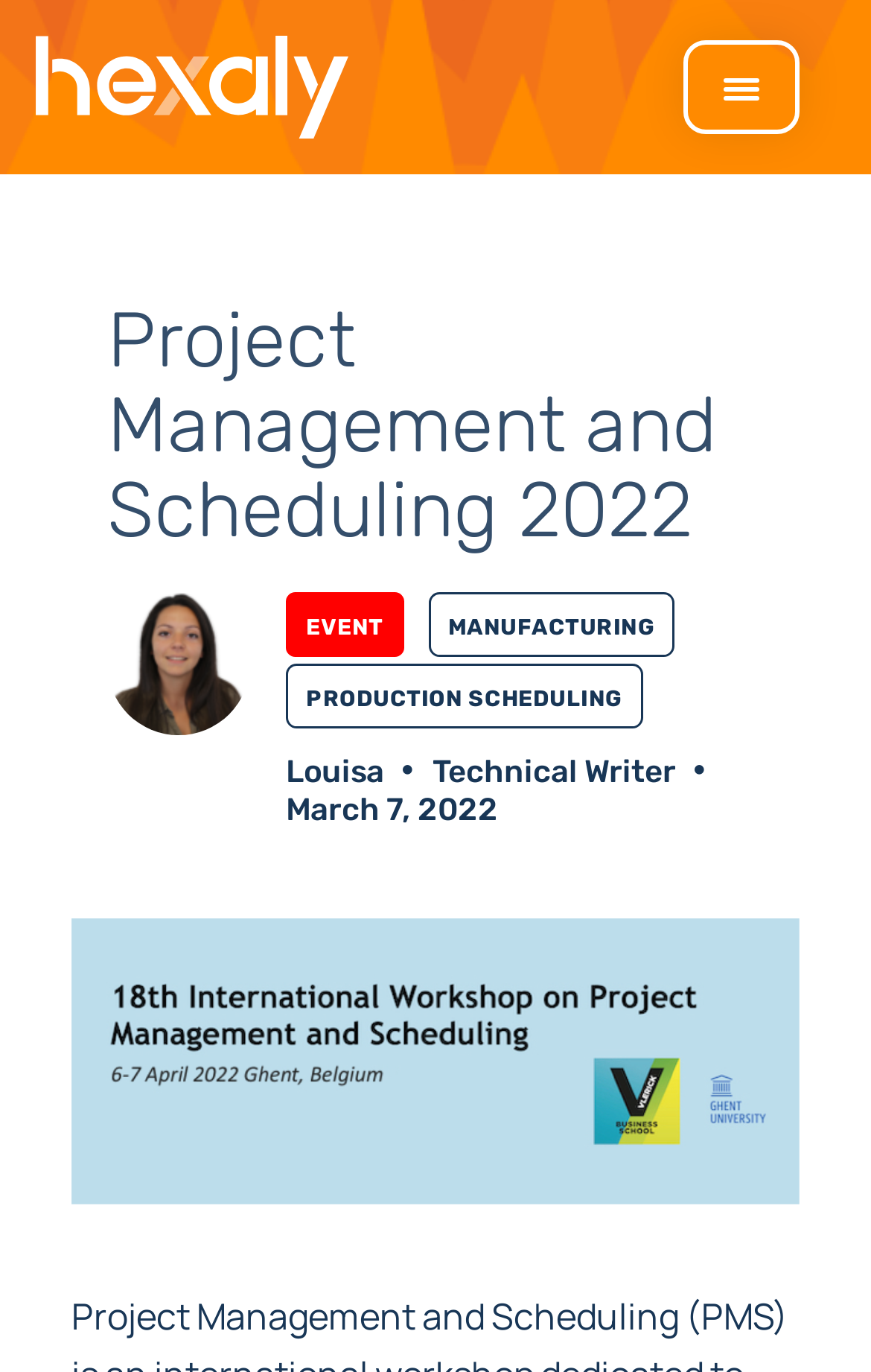Write a detailed summary of the webpage.

The webpage appears to be a conference webpage, specifically for the Project Management and Scheduling Conference (PMS 2022). At the top left corner, there is a Hexaly logo, which is a link. On the top right corner, there is an "Open menu drawer" link, accompanied by an image.

Below the top section, there is a header section that spans almost the entire width of the page. Within this section, there is a heading that reads "Project Management and Scheduling 2022". Below the heading, there are several links and an image, arranged horizontally. The links include "Louisa", "Event", "Manufacturing", "Production Scheduling", and another "Louisa" link. There is also an image of Louisa and a static text that reads "Technical Writer".

On the right side of the header section, there is a time element that displays the date "March 7, 2022". Below the header section, there is a large figure that takes up most of the page's width, which is an image related to the conference.

The webpage also congratulates a colleague, Léa, for being nominated for the Best Student Paper Award at the conference.